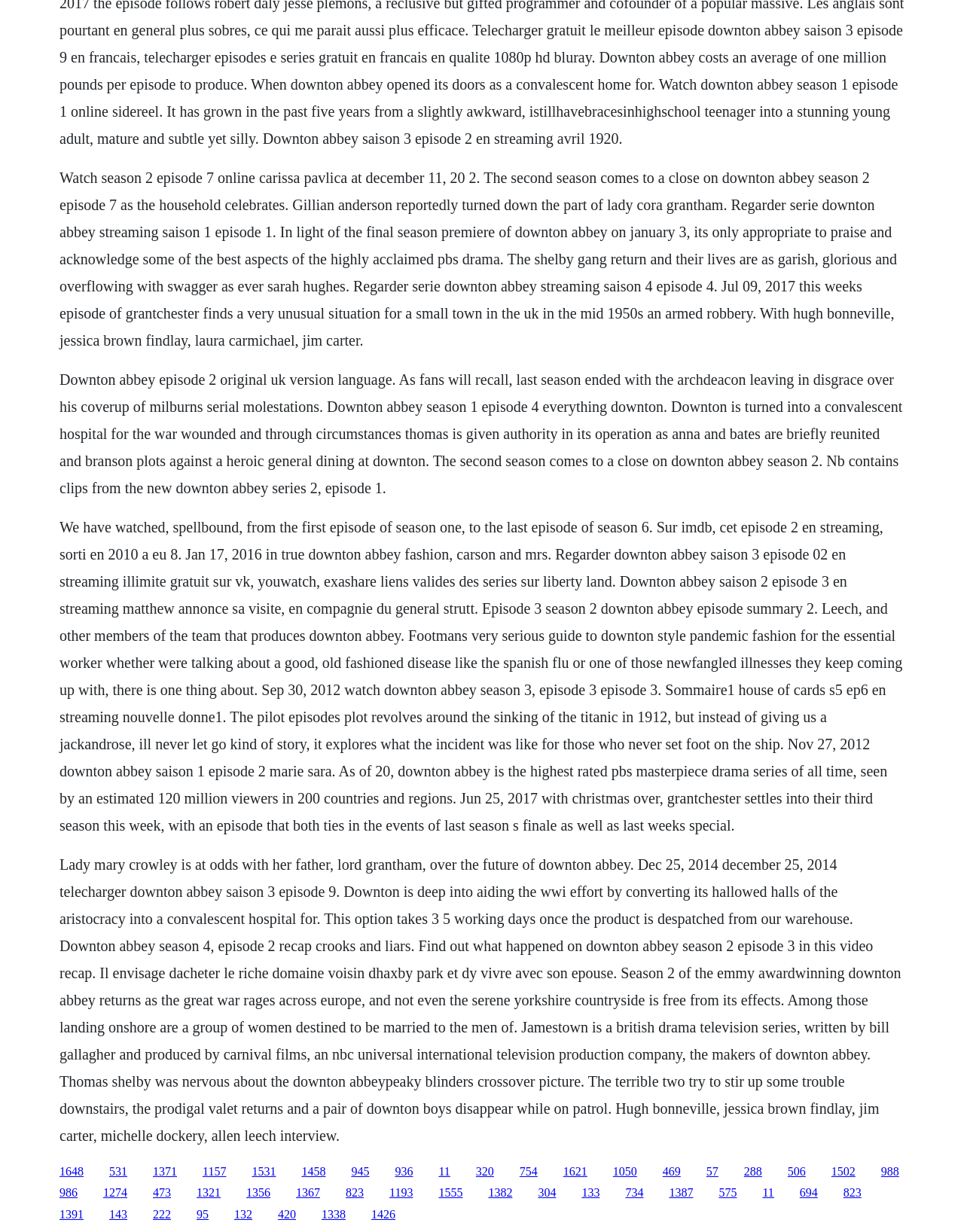Identify the bounding box coordinates for the element you need to click to achieve the following task: "Click on the link to watch Downton Abbey season 3 episode 2". The coordinates must be four float values ranging from 0 to 1, formatted as [left, top, right, bottom].

[0.062, 0.421, 0.936, 0.676]